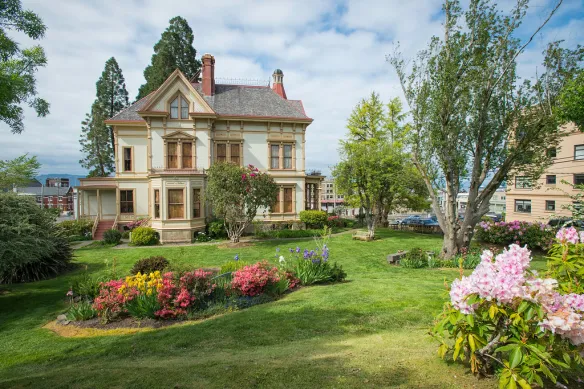What is the weather like in the scene?
Answer the question with a thorough and detailed explanation.

The caption describes the sky as having 'fluffy clouds', which is often associated with a pleasant and calm weather. Additionally, the presence of flowers in full bloom suggests that it is a spring day, which is further reinforced by the overall serene and peaceful atmosphere described in the caption.